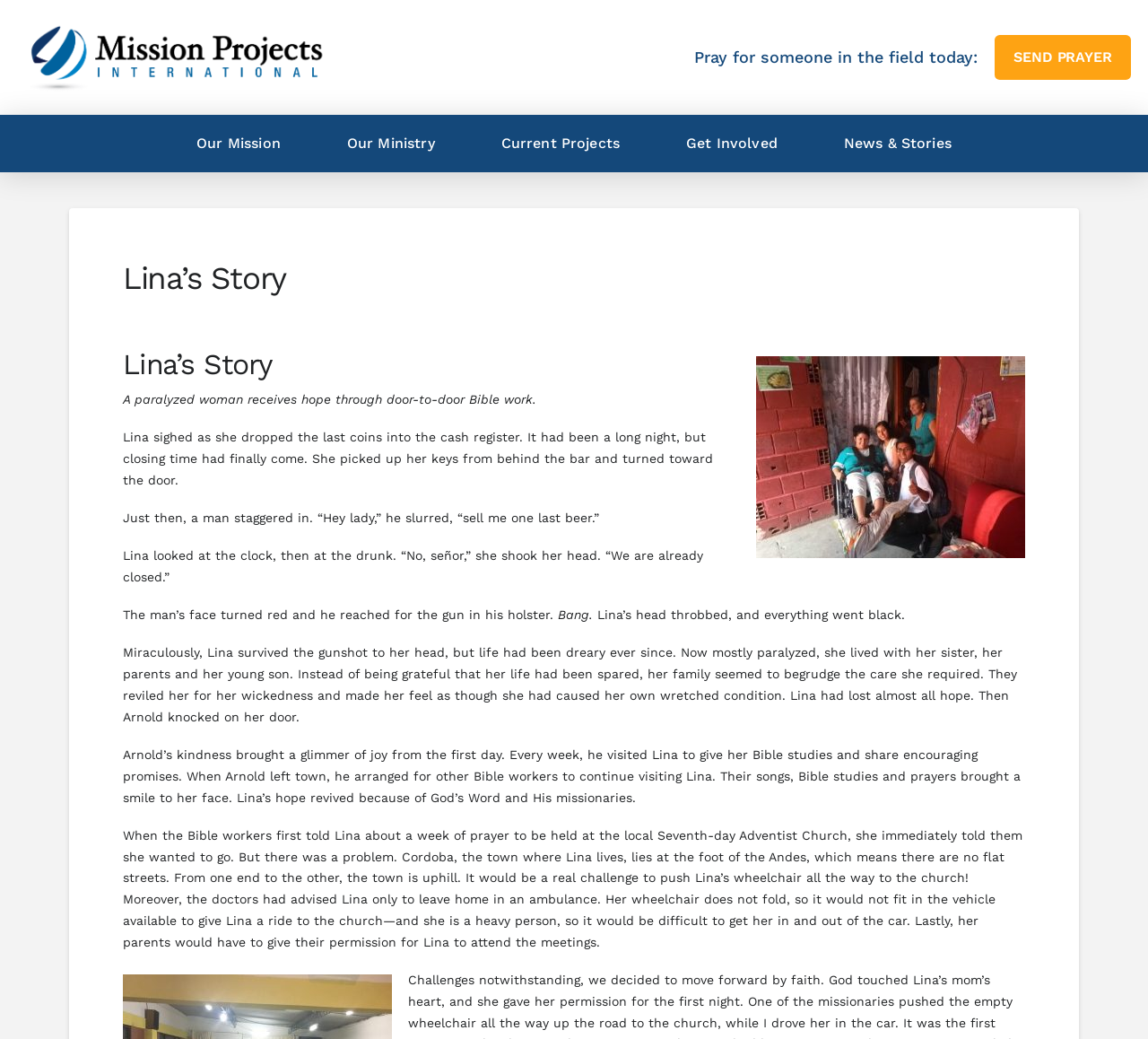Locate the bounding box of the user interface element based on this description: "News & Stories".

[0.706, 0.111, 0.858, 0.166]